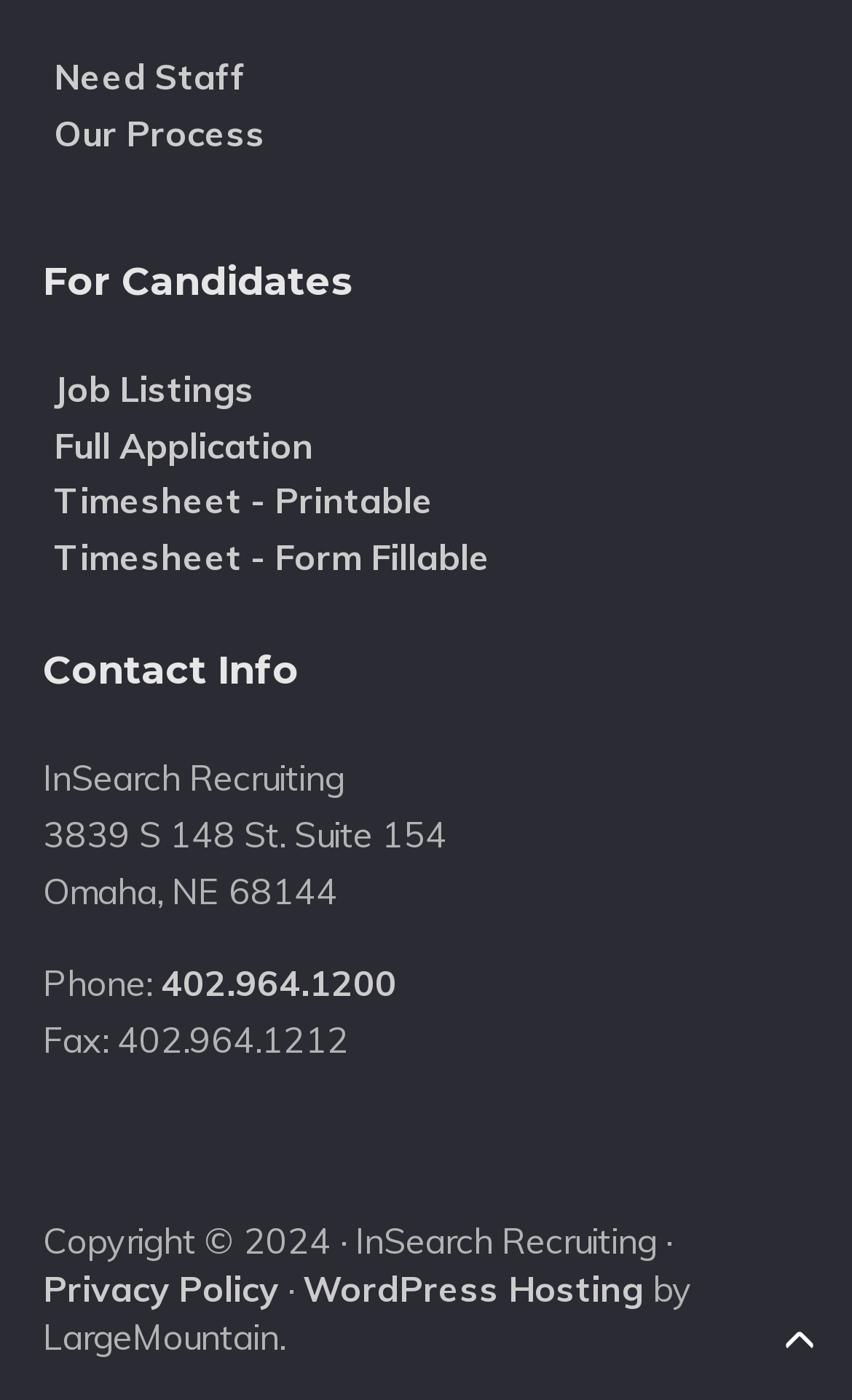Answer briefly with one word or phrase:
What is the link to the privacy policy?

Privacy Policy